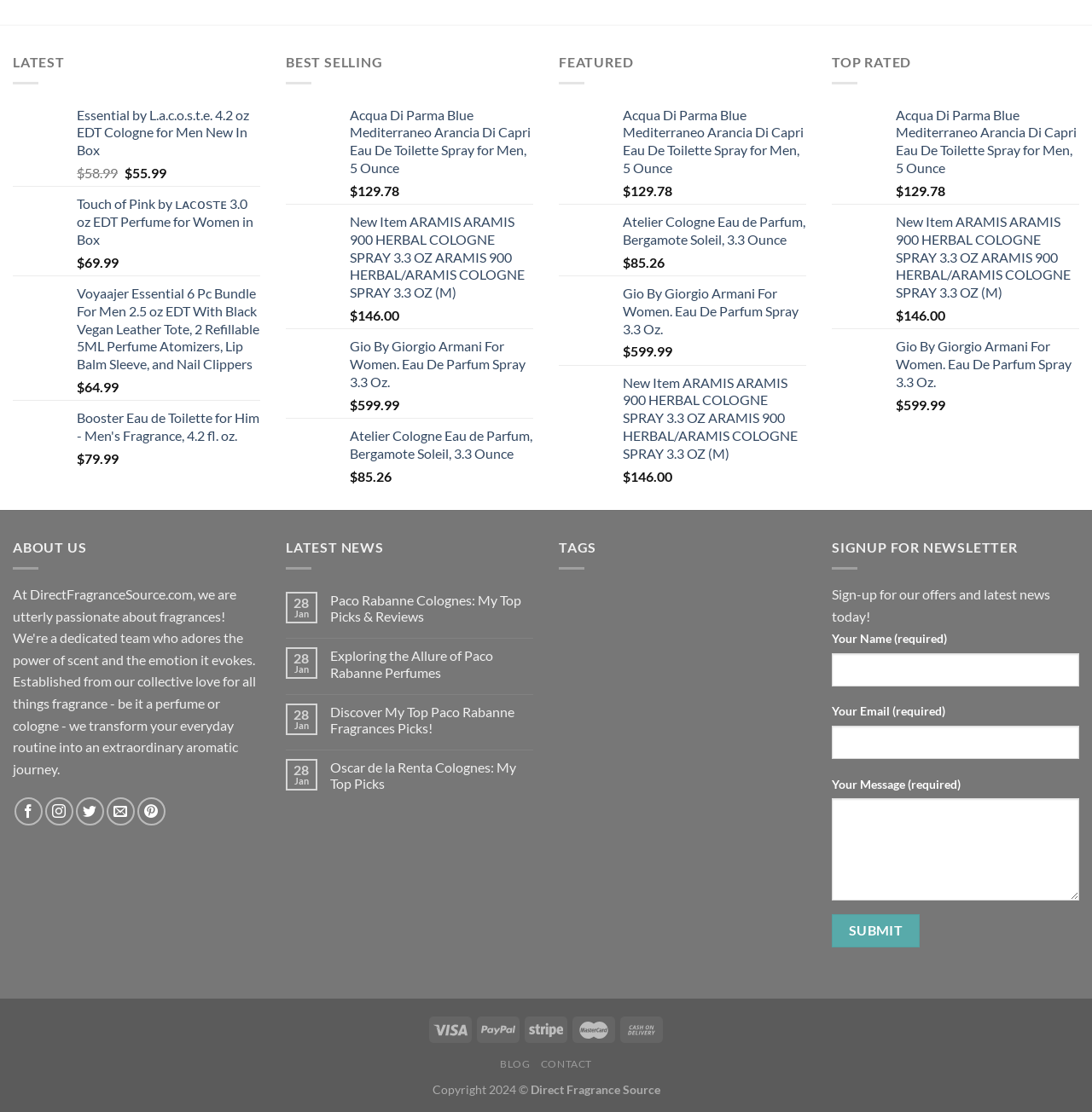What is the category of products on this webpage?
Using the visual information, reply with a single word or short phrase.

Perfumes